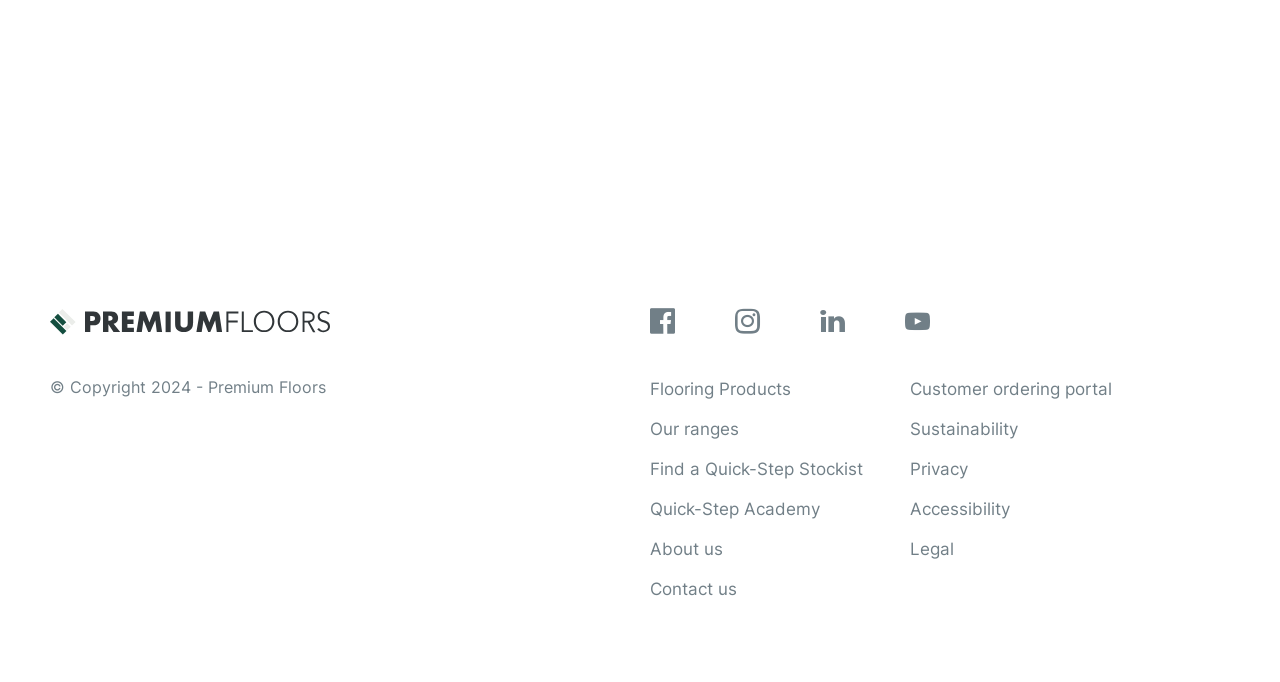Indicate the bounding box coordinates of the element that must be clicked to execute the instruction: "Find a Quick-Step Stockist". The coordinates should be given as four float numbers between 0 and 1, i.e., [left, top, right, bottom].

[0.508, 0.668, 0.674, 0.708]